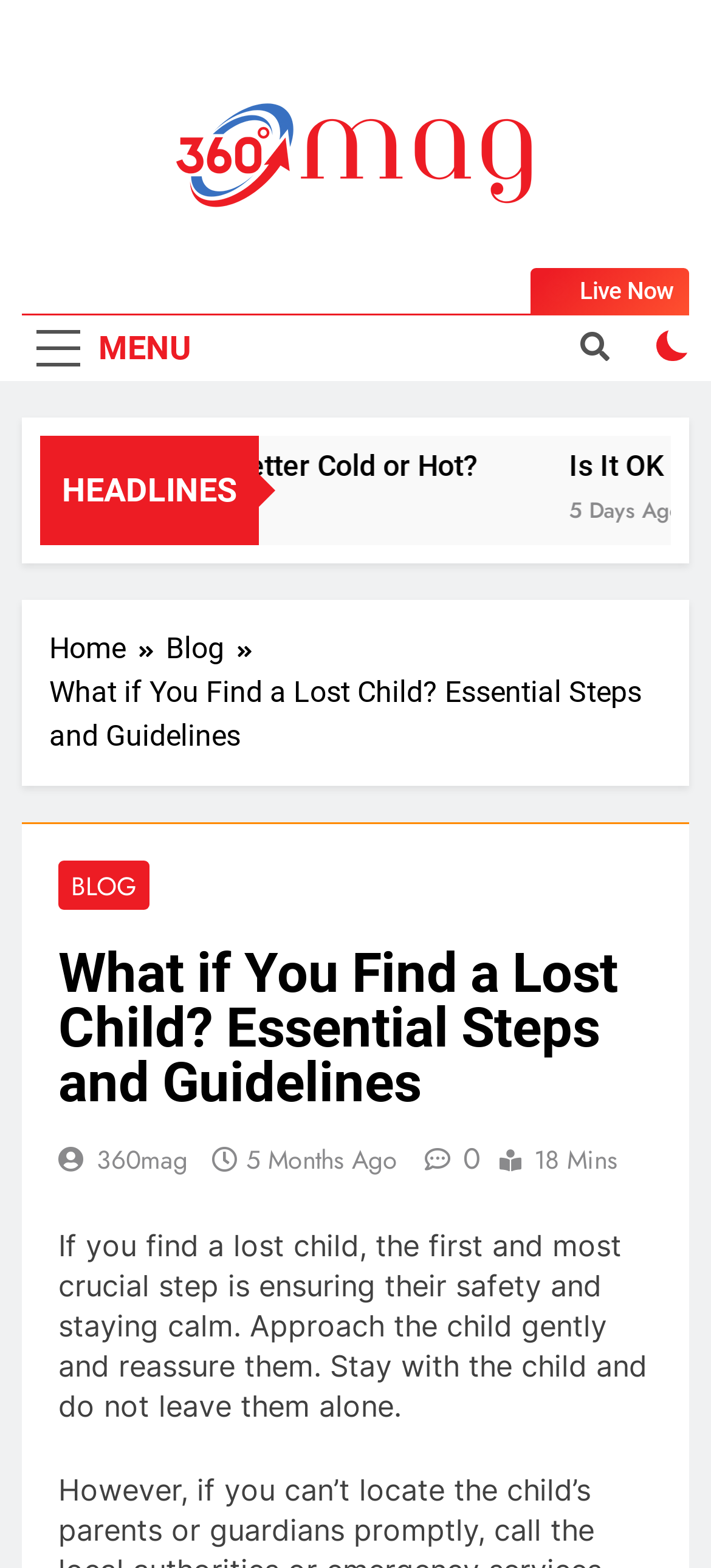Find the bounding box coordinates of the element I should click to carry out the following instruction: "Open the MENU".

[0.031, 0.201, 0.29, 0.243]